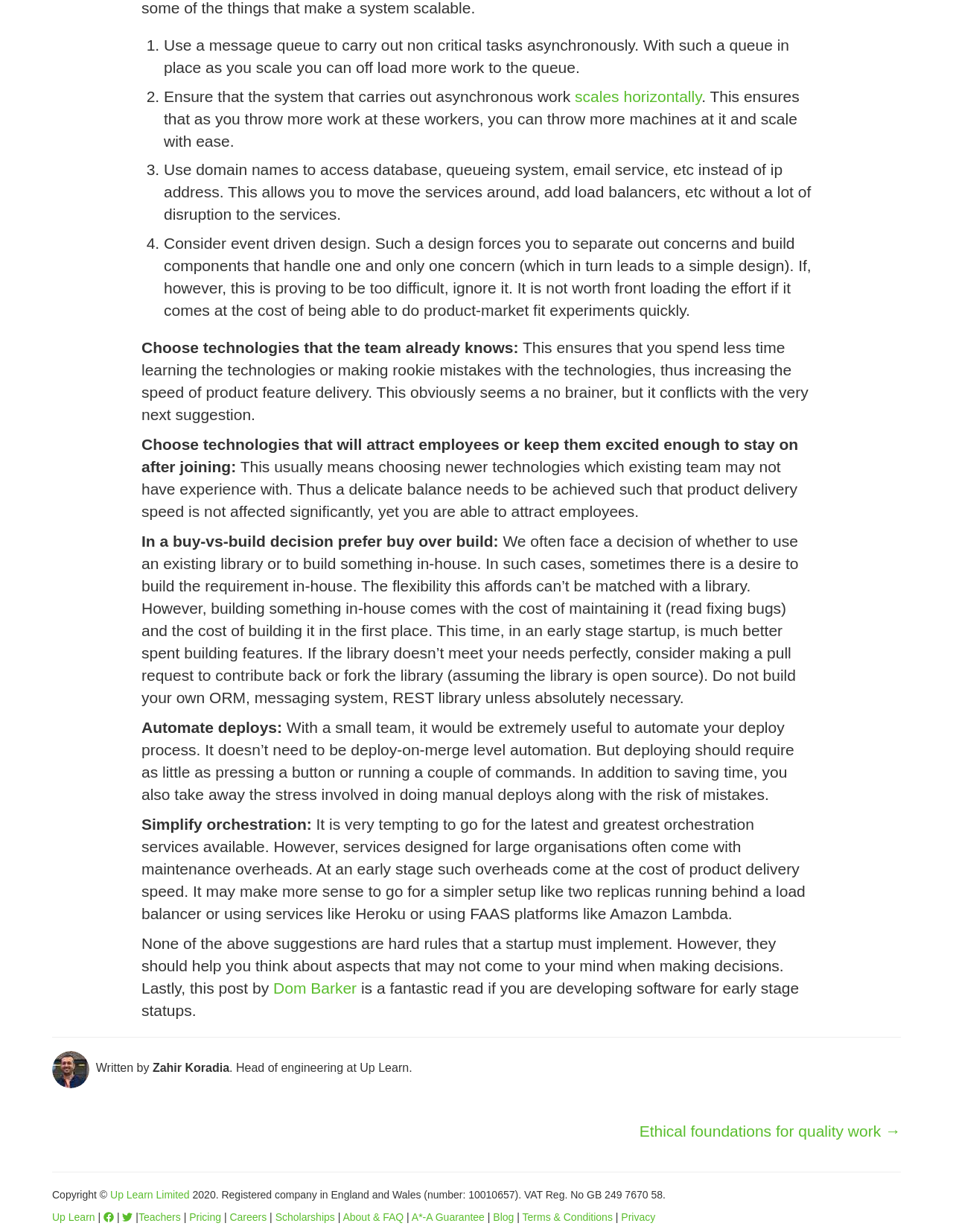Select the bounding box coordinates of the element I need to click to carry out the following instruction: "Go to the careers page".

[0.241, 0.983, 0.283, 0.993]